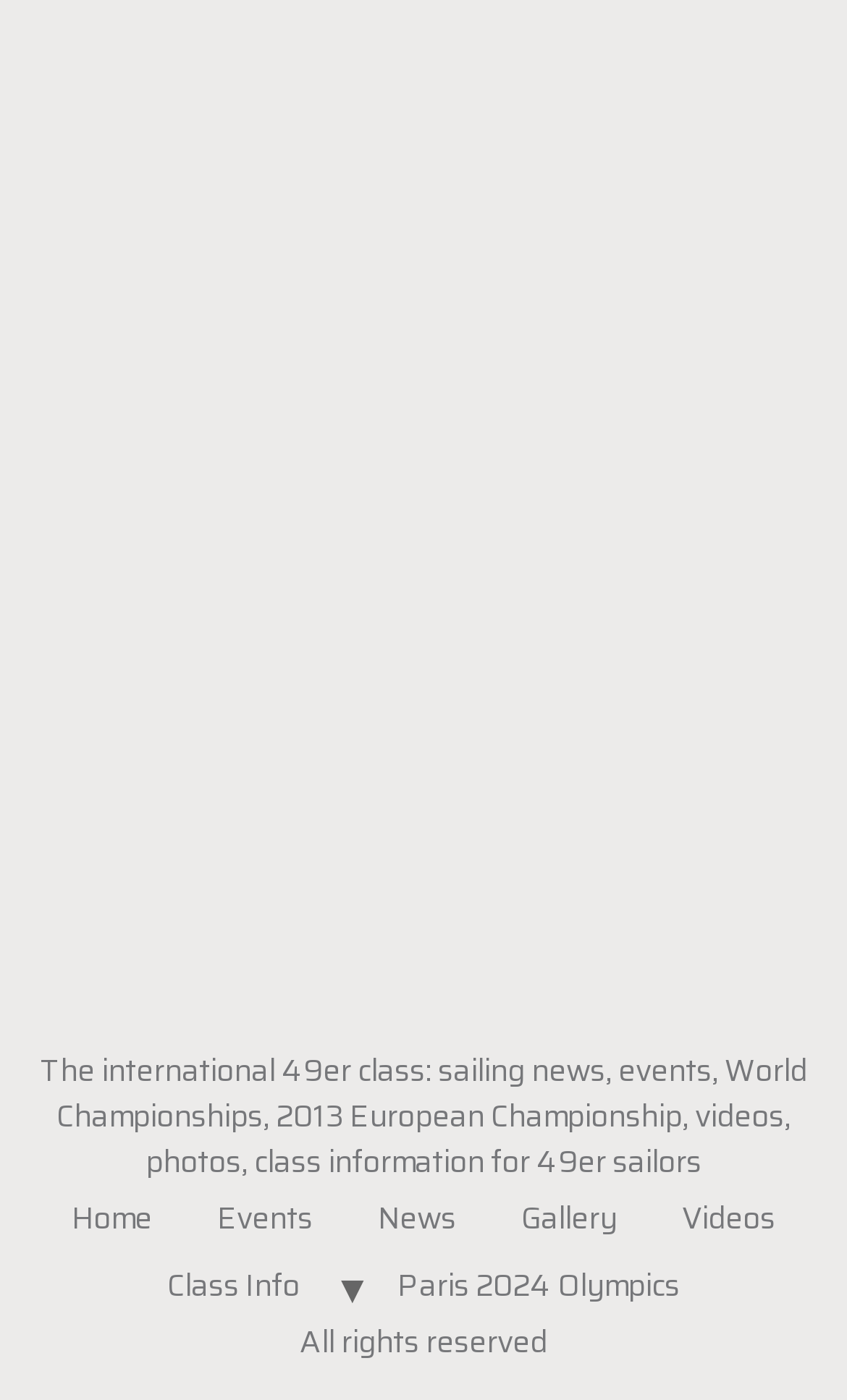How many sections are there in the main navigation?
Answer the question with as much detail as you can, using the image as a reference.

The main navigation sections can be found at the top of the page, and they include 'Home', 'Events', 'News', 'Gallery', 'Videos', and 'Class Info'. There are six sections in total, each with its own link.